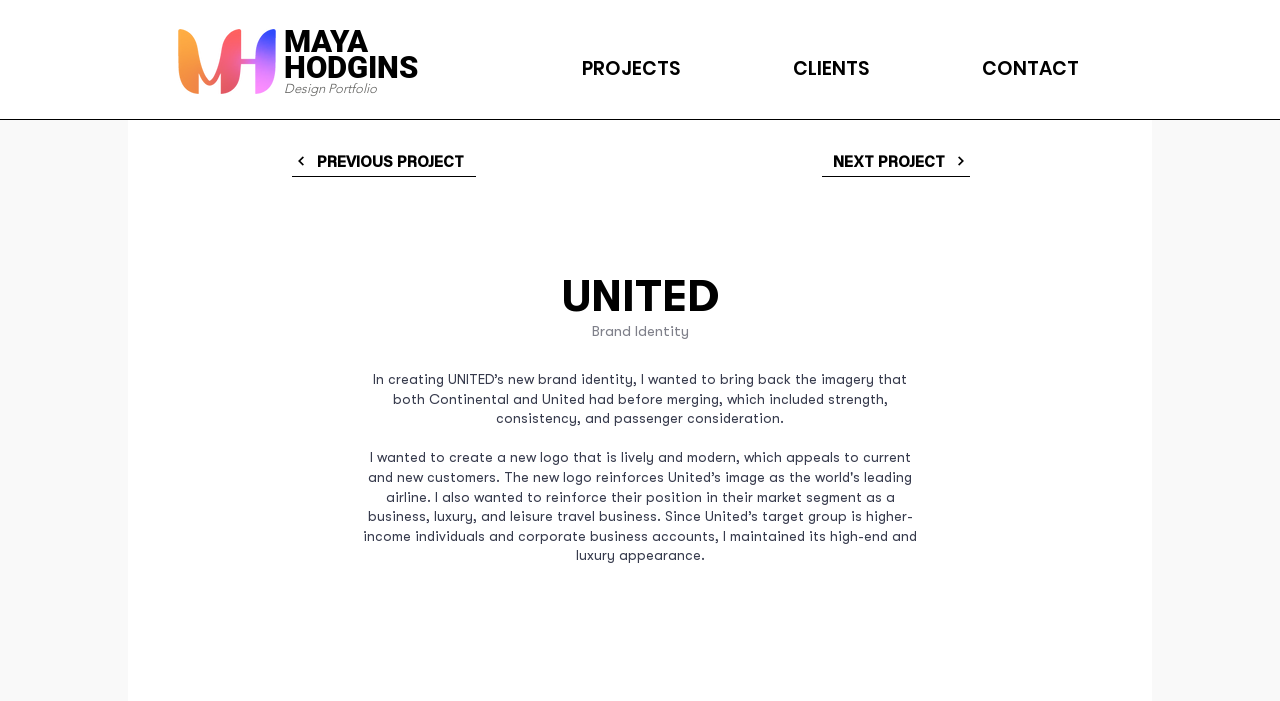Please locate the UI element described by "CONTACT" and provide its bounding box coordinates.

[0.727, 0.071, 0.883, 0.124]